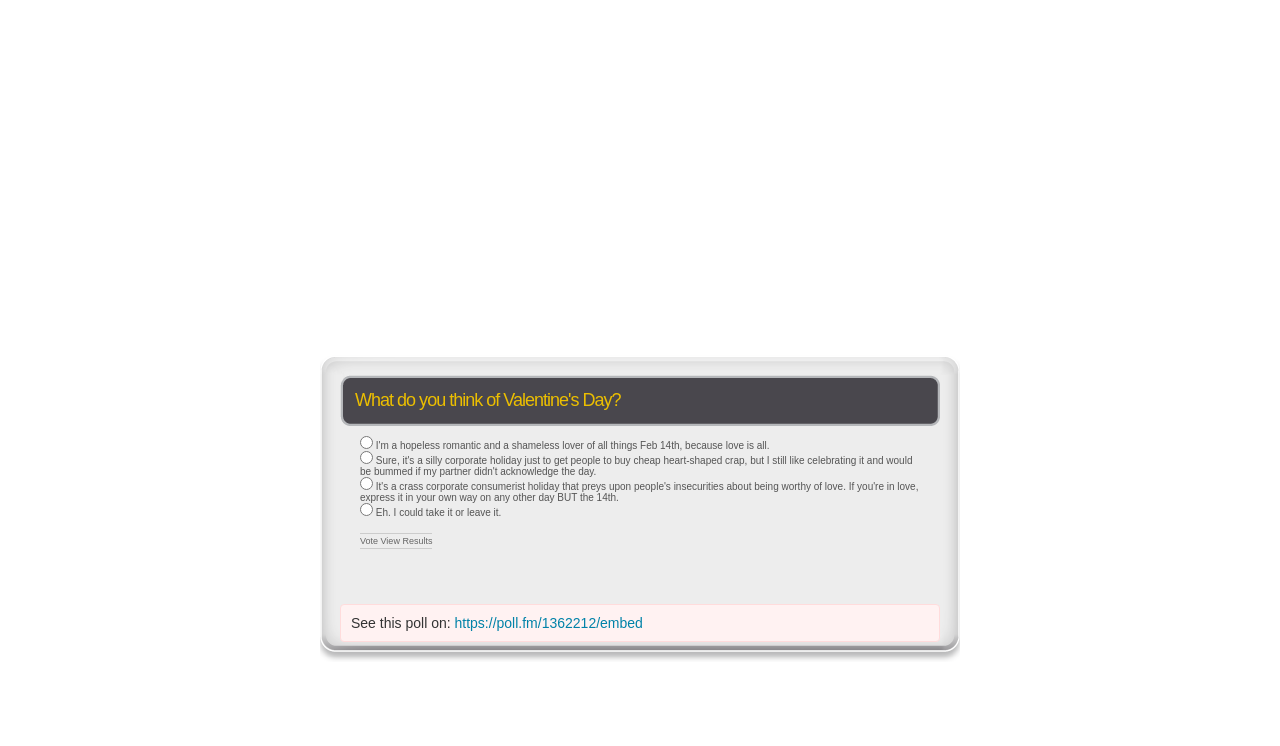From the screenshot, find the bounding box of the UI element matching this description: "https://poll.fm/1362212/embed". Supply the bounding box coordinates in the form [left, top, right, bottom], each a float between 0 and 1.

[0.355, 0.824, 0.502, 0.845]